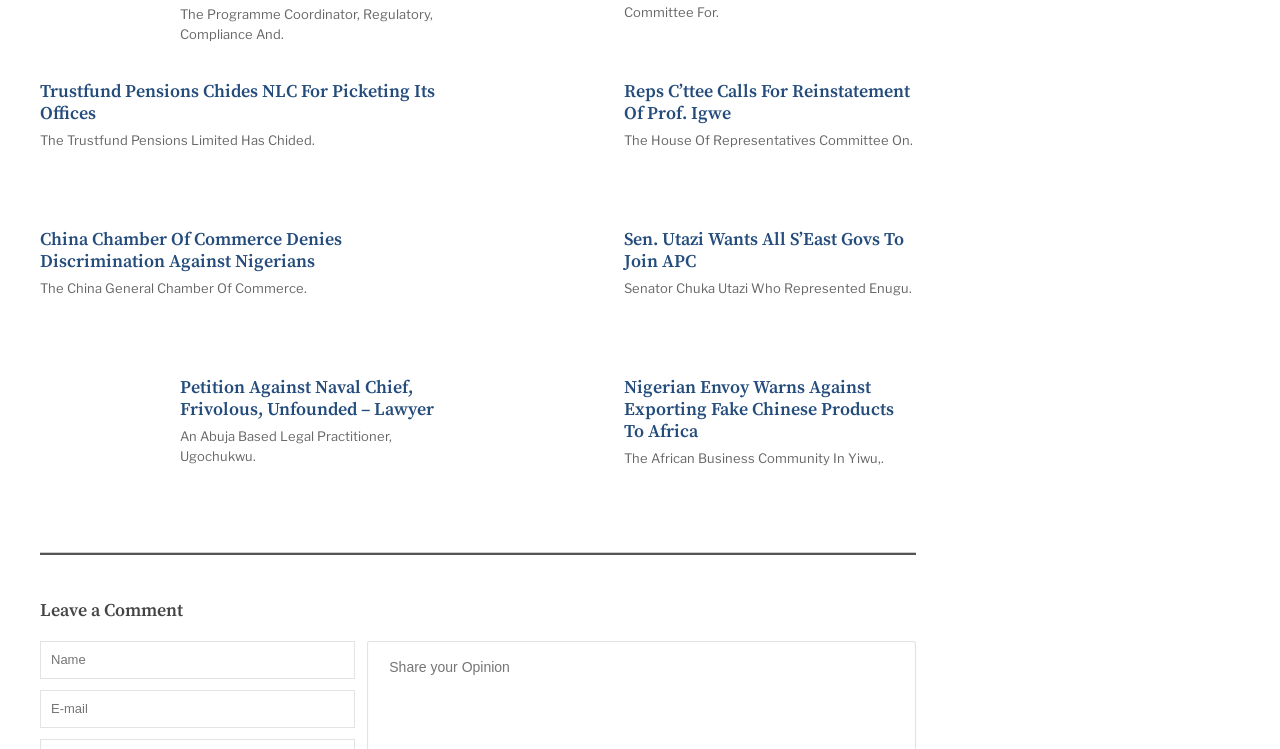What is the topic of the news article in the third LayoutTable element?
Provide a well-explained and detailed answer to the question.

I examined the third LayoutTable element with ID 391 and found a link element with the text 'China Chamber Of Commerce Denies Discrimination Against Nigerians'. I assume this is the topic of the news article in the third LayoutTable element.